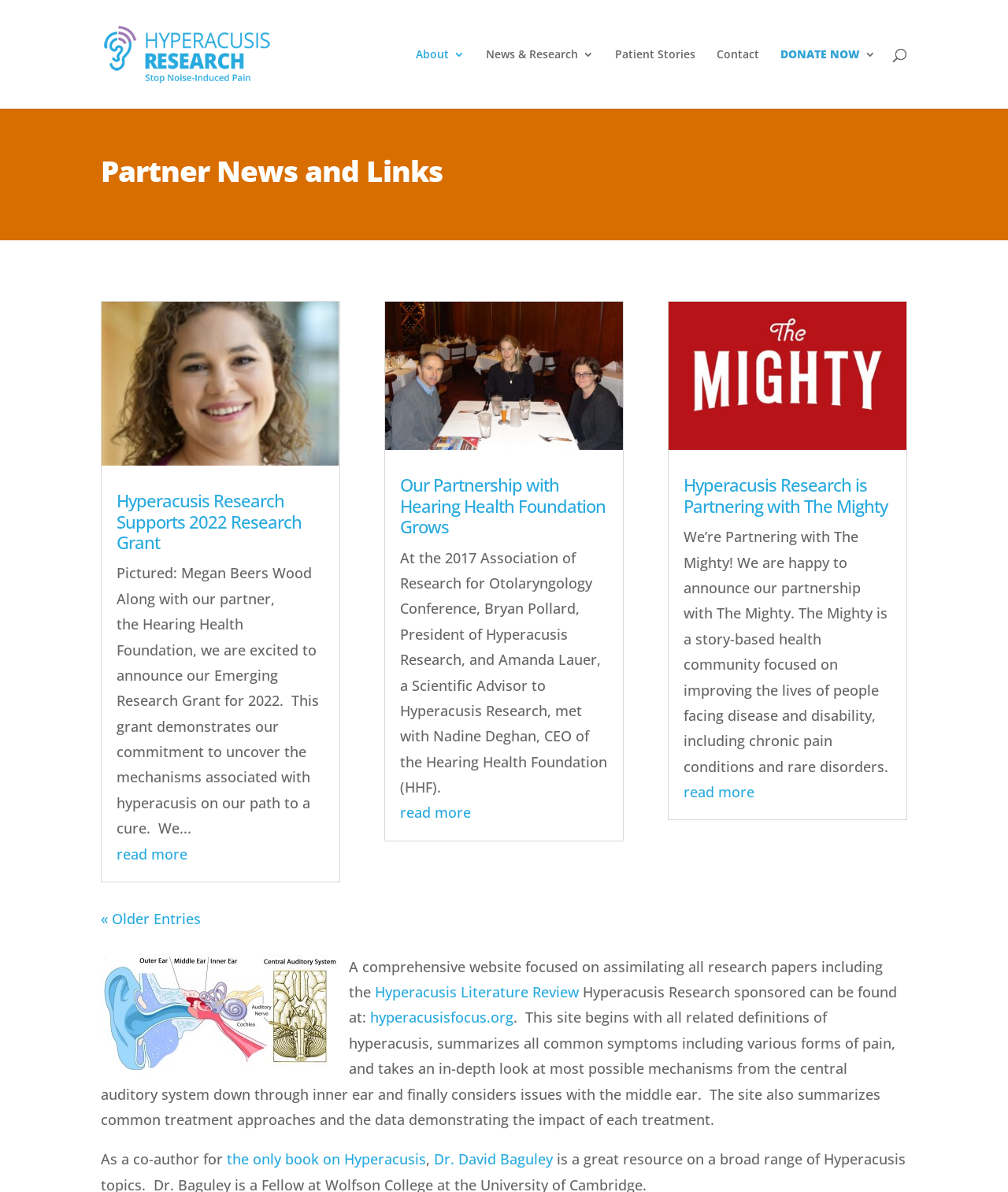Elaborate on the different components and information displayed on the webpage.

The webpage is titled "Partner Links - Hyperacusis Research" and features a prominent link to "Hyperacusis Research" at the top left, accompanied by an image. Below this, there are several links to different sections of the website, including "About 3", "News & Research 3", "Patient Stories", "Contact", and "DONATE NOW 3", which are aligned horizontally across the page.

The main content of the page is divided into three articles, each with a heading, an image, and a brief summary of text. The first article is about Hyperacusis Research supporting a 2022 research grant, and features a link to "read more". The second article discusses the partnership between Hyperacusis Research and the Hearing Health Foundation, and also has a "read more" link. The third article announces the partnership between Hyperacusis Research and The Mighty, a story-based health community.

Below these articles, there is a link to "« Older Entries" and an image of an ear. Further down, there is a section of text that describes a comprehensive website focused on assimilating all research papers, including the Hyperacusis Literature Review. This section also features links to hyperacusisfocus.org and a book on Hyperacusis, as well as a mention of Dr. David Baguley.

At the very bottom of the page, there are several social media links, represented by icons.